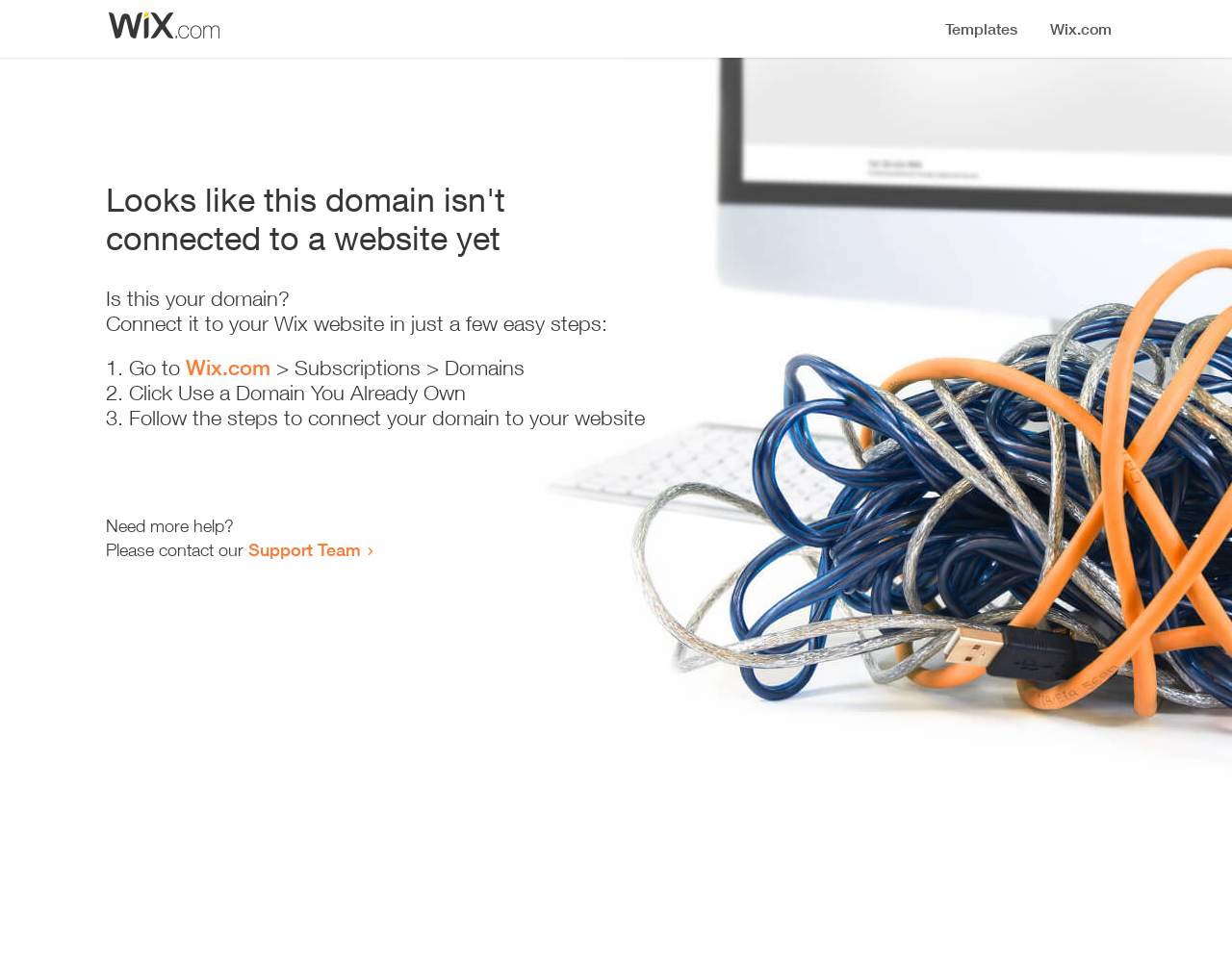Provide a brief response to the question below using one word or phrase:
Where can I get more help?

Support Team